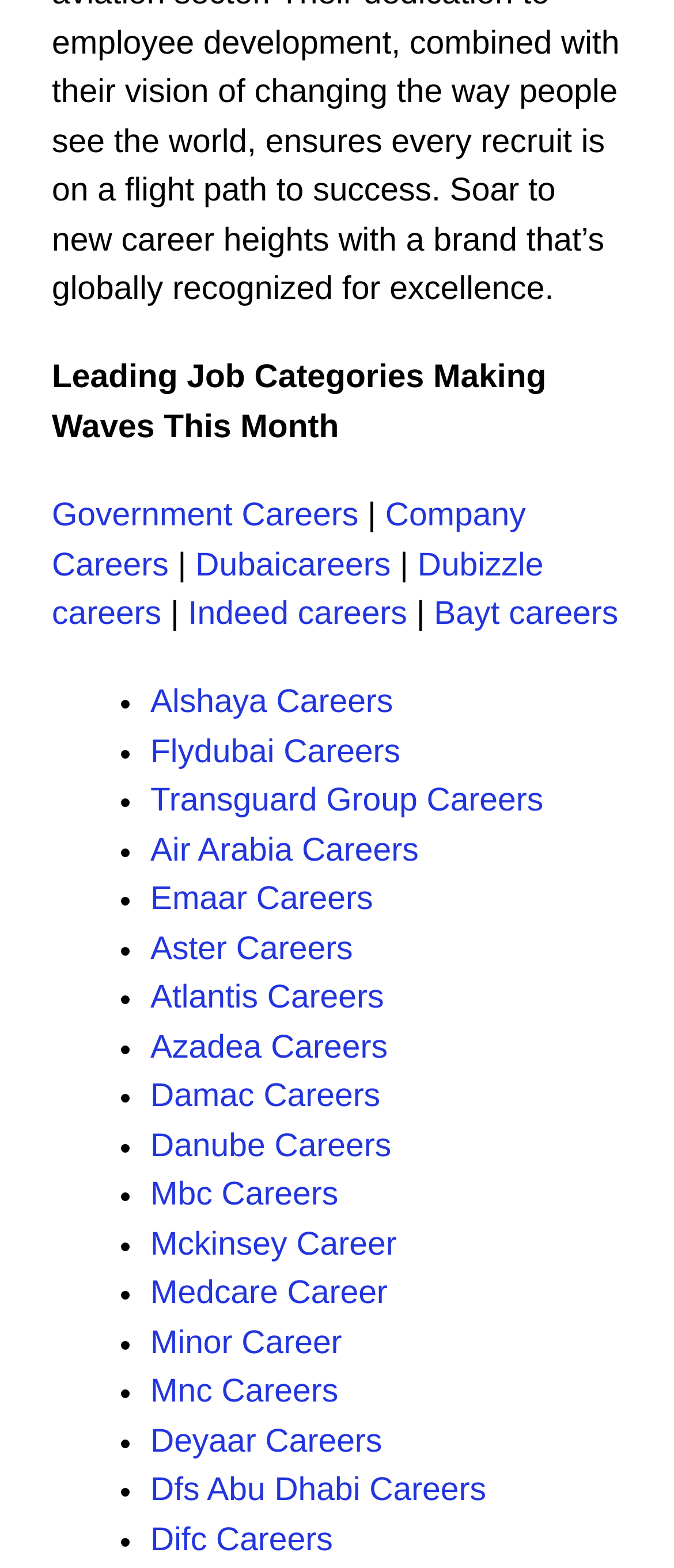What is the first job category listed?
Please respond to the question with a detailed and well-explained answer.

The first link on the webpage is 'Government Careers', which indicates that it is the first job category listed.